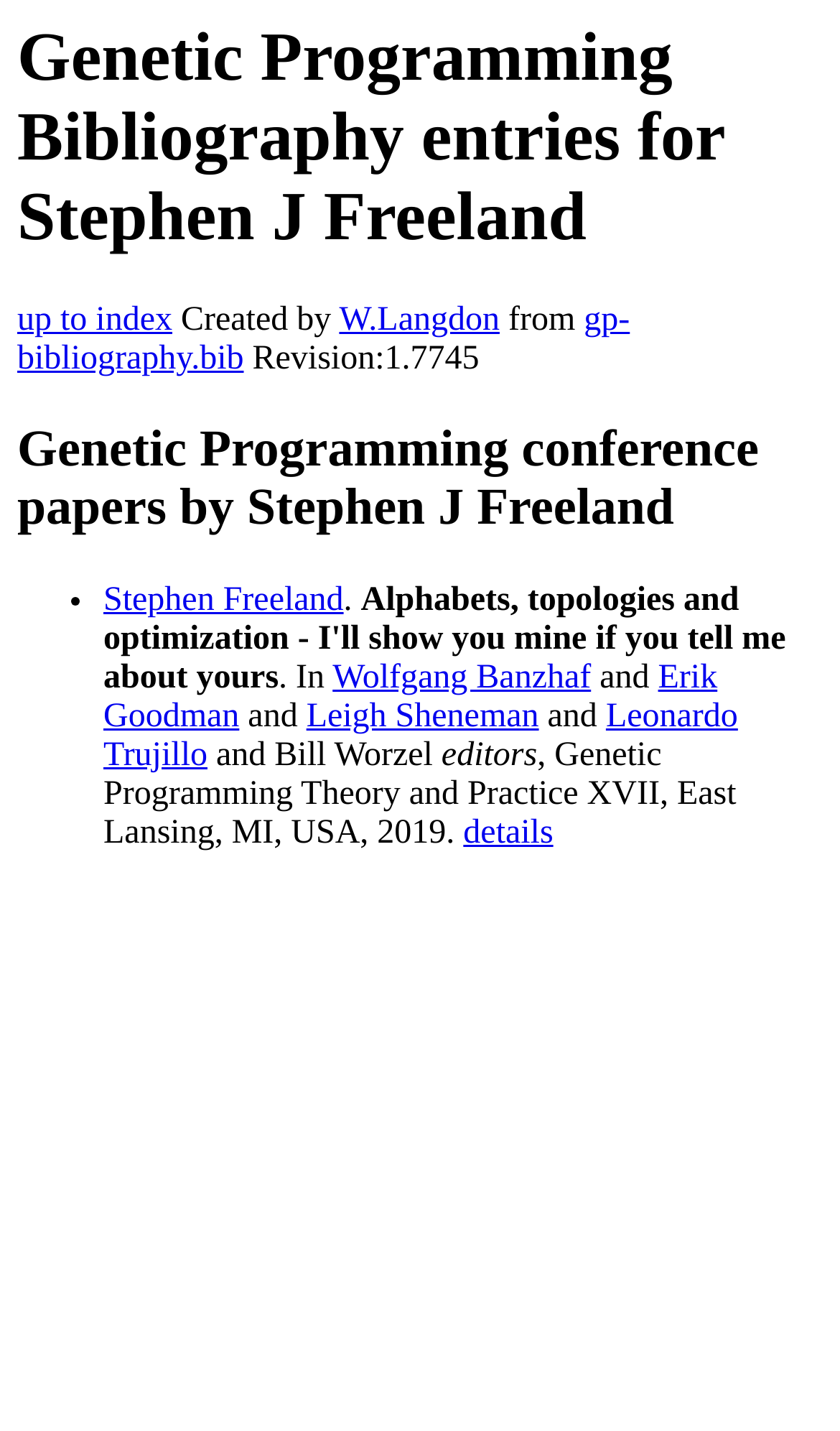Provide a comprehensive caption for the webpage.

The webpage is about Genetic Programming Bibliography entries for Stephen J Freeland. At the top, there is a heading with the same title, taking up most of the width of the page. Below the heading, there is a link to "up to index" on the left, followed by a static text "Created by" and a link to "W.Langdon". To the right of these elements, there is a link to "gp-bibliography.bib" and a static text "Revision:1.7745".

Further down, there is another heading titled "Genetic Programming conference papers by Stephen J Freeland", which spans the entire width of the page. Below this heading, there is a list of items, each starting with a bullet point. The first item has a link to "Stephen Freeland" followed by a period. The second item has a static text ". In" followed by a link to "Wolfgang Banzhaf" and then "and" followed by a link to "Erik Goodman". The third item has a link to "Leigh Sheneman", and the fourth item has a link to "Leonardo Trujillo" followed by "and Bill Worzel" and then "editors". The last part of the list item is a static text describing the publication details, including the title, location, and year. Finally, there is a link to "details" at the bottom of the list item.